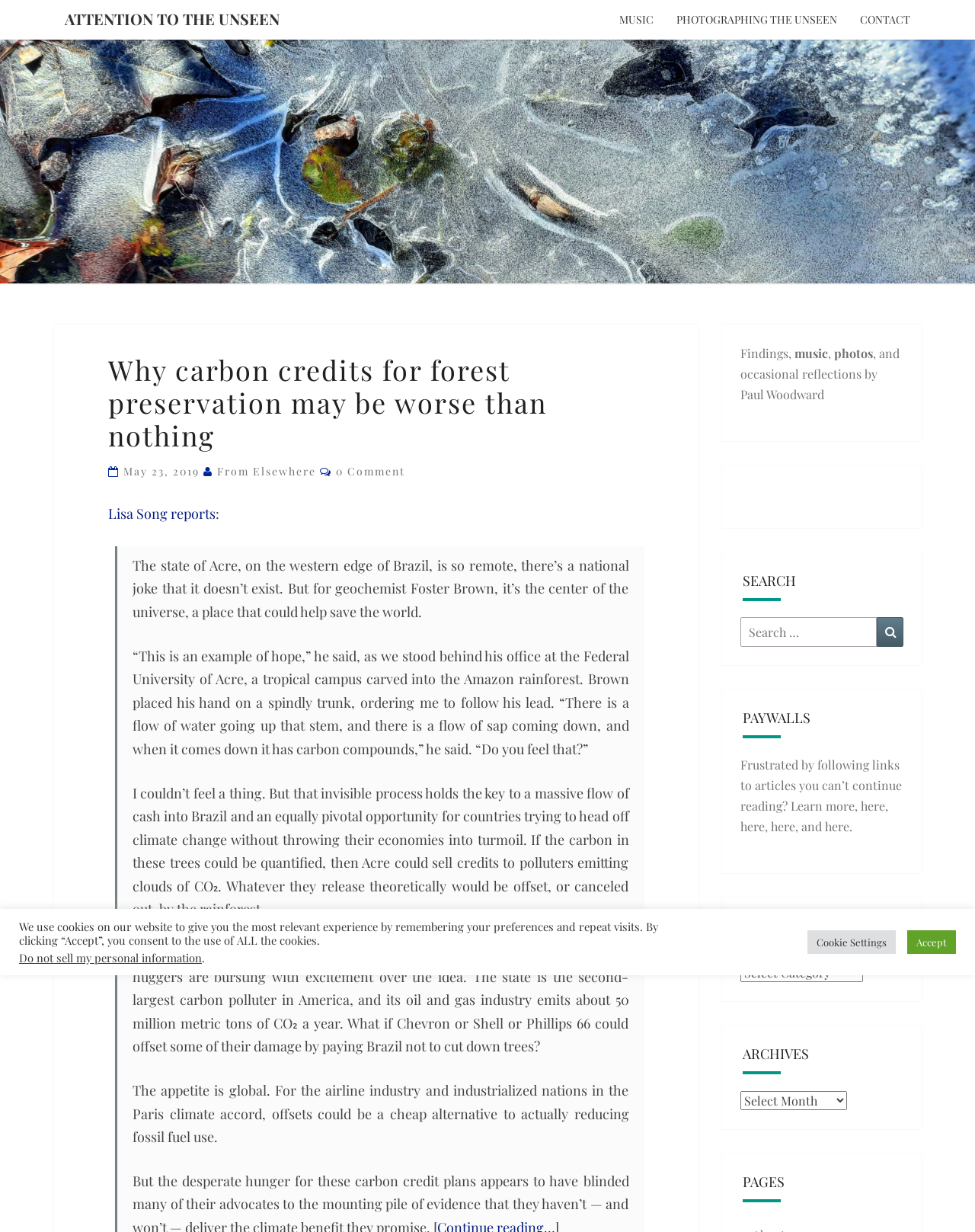Locate the bounding box coordinates of the segment that needs to be clicked to meet this instruction: "View the 'CATEGORIES'".

[0.74, 0.729, 0.945, 0.759]